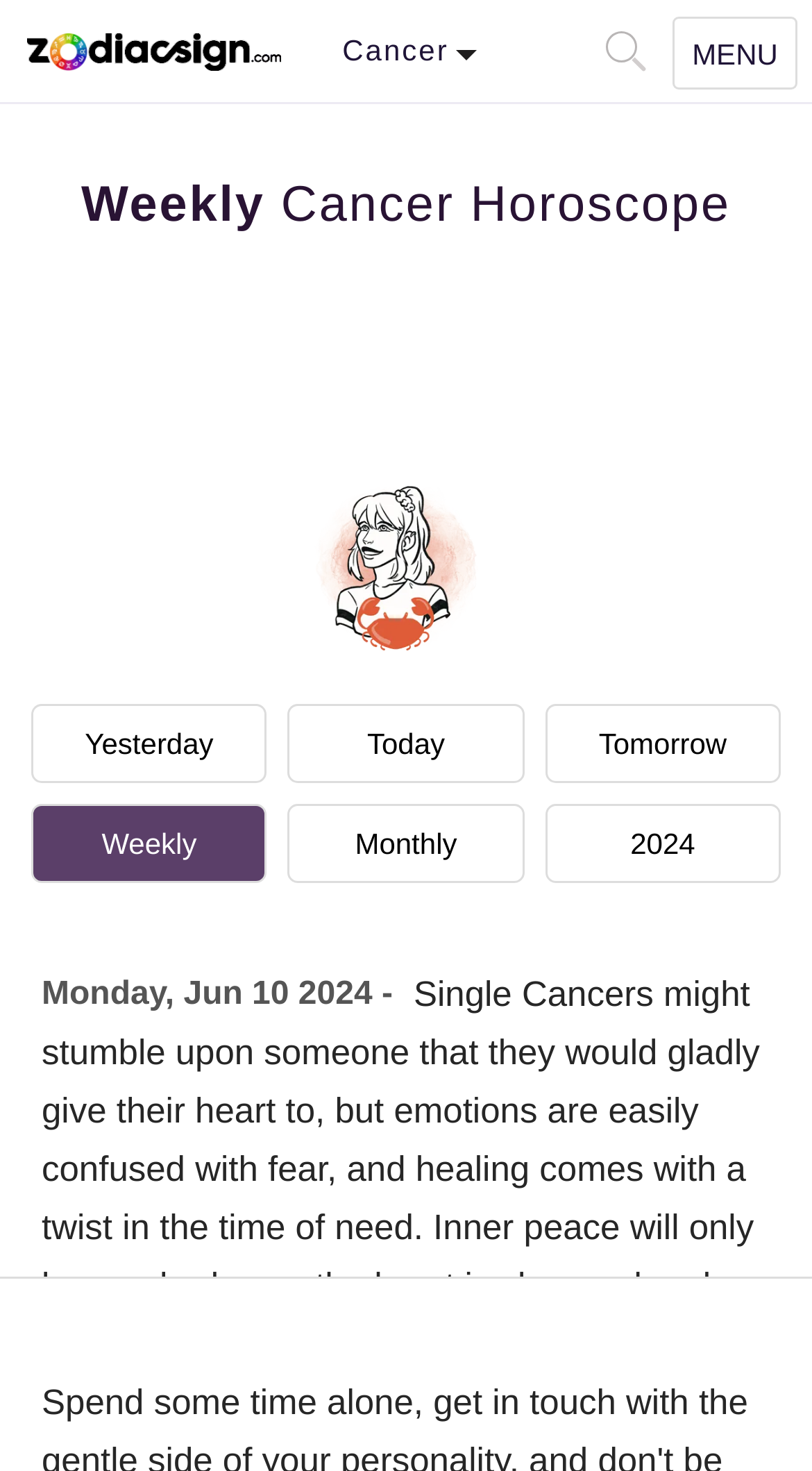Provide a brief response in the form of a single word or phrase:
What is the zodiac sign of the horoscope?

Cancer